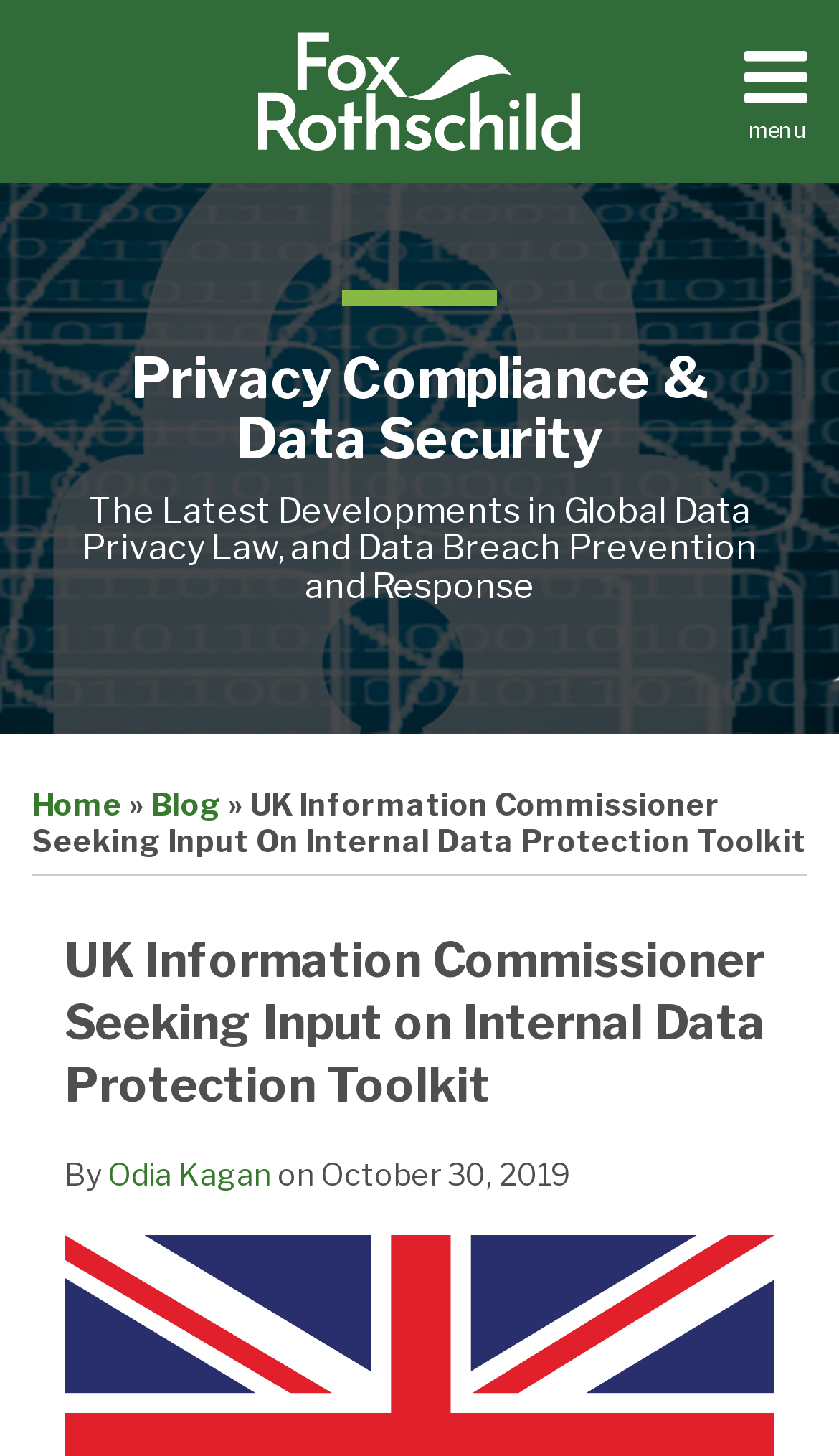Please provide the bounding box coordinates for the UI element as described: "Odia Kagan". The coordinates must be four floats between 0 and 1, represented as [left, top, right, bottom].

[0.128, 0.794, 0.323, 0.819]